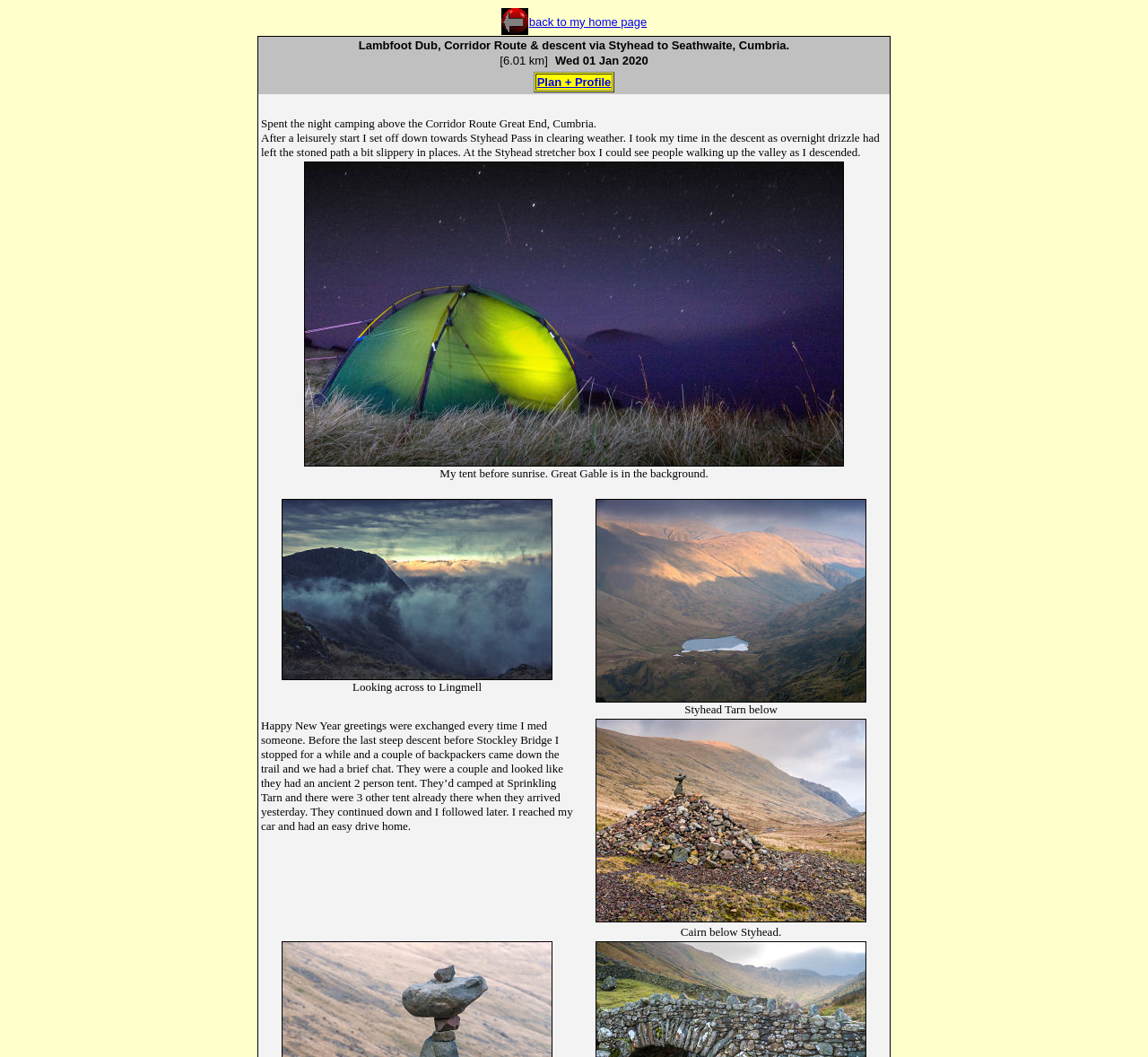Determine the bounding box for the described HTML element: "Plan + Profile". Ensure the coordinates are four float numbers between 0 and 1 in the format [left, top, right, bottom].

[0.468, 0.071, 0.532, 0.084]